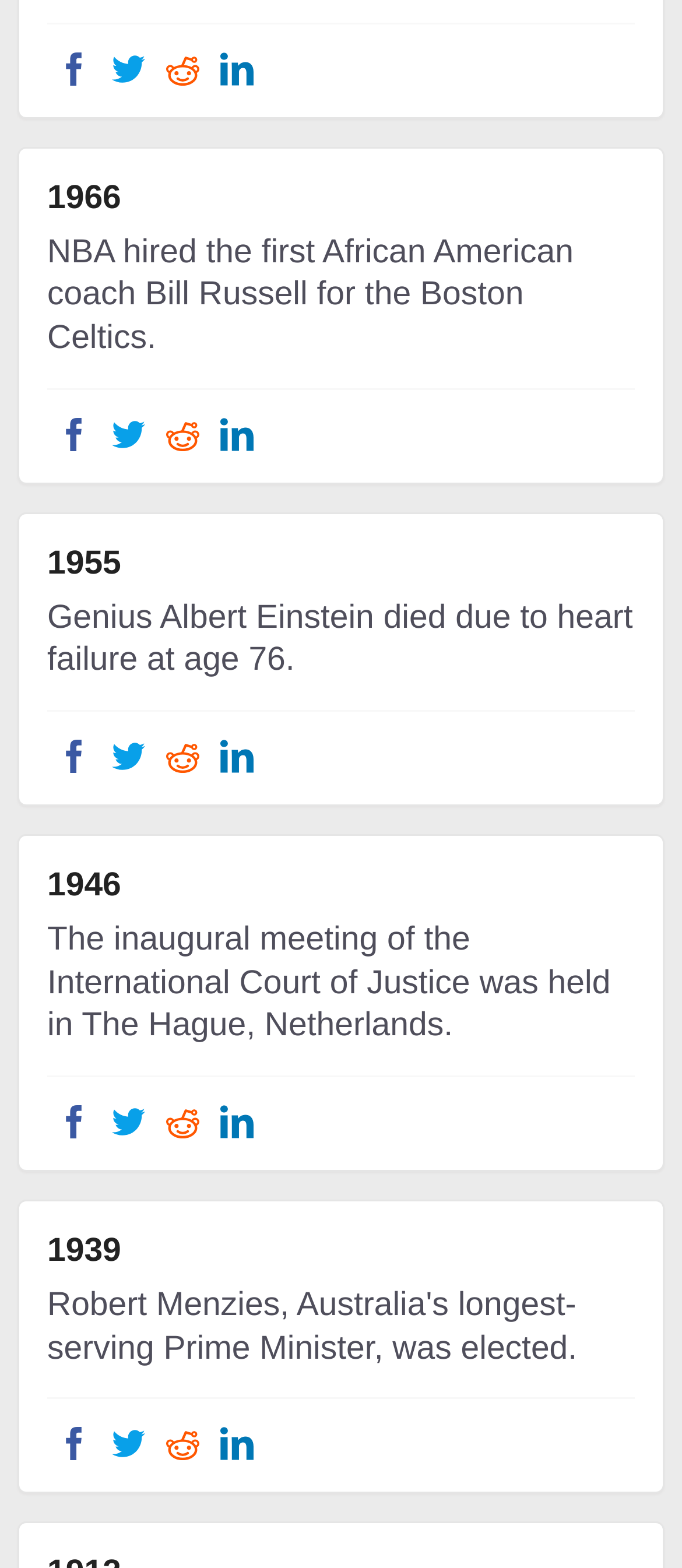Identify the bounding box coordinates for the element you need to click to achieve the following task: "Read about the death of Albert Einstein". The coordinates must be four float values ranging from 0 to 1, formatted as [left, top, right, bottom].

[0.069, 0.382, 0.928, 0.433]